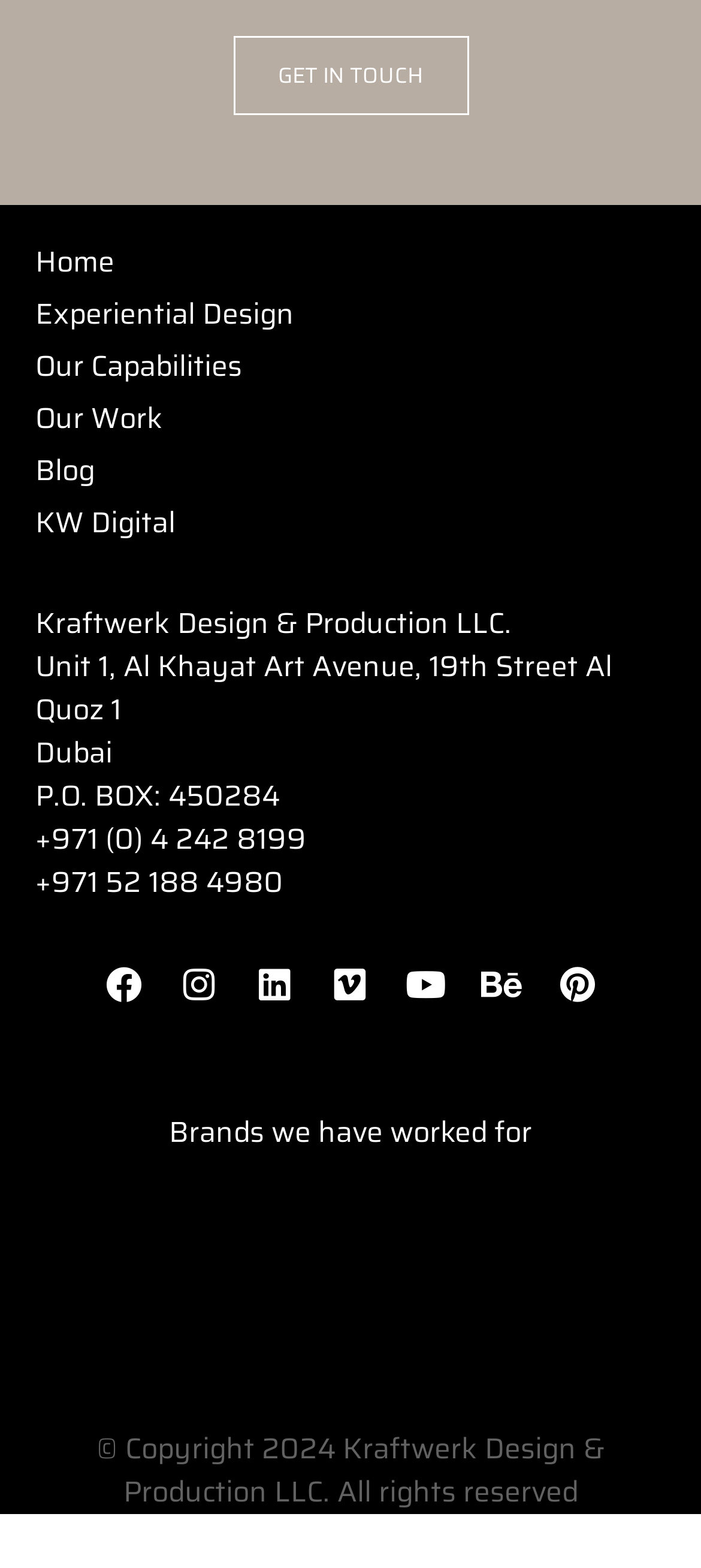Predict the bounding box of the UI element that fits this description: "Pinterest".

[0.772, 0.605, 0.874, 0.651]